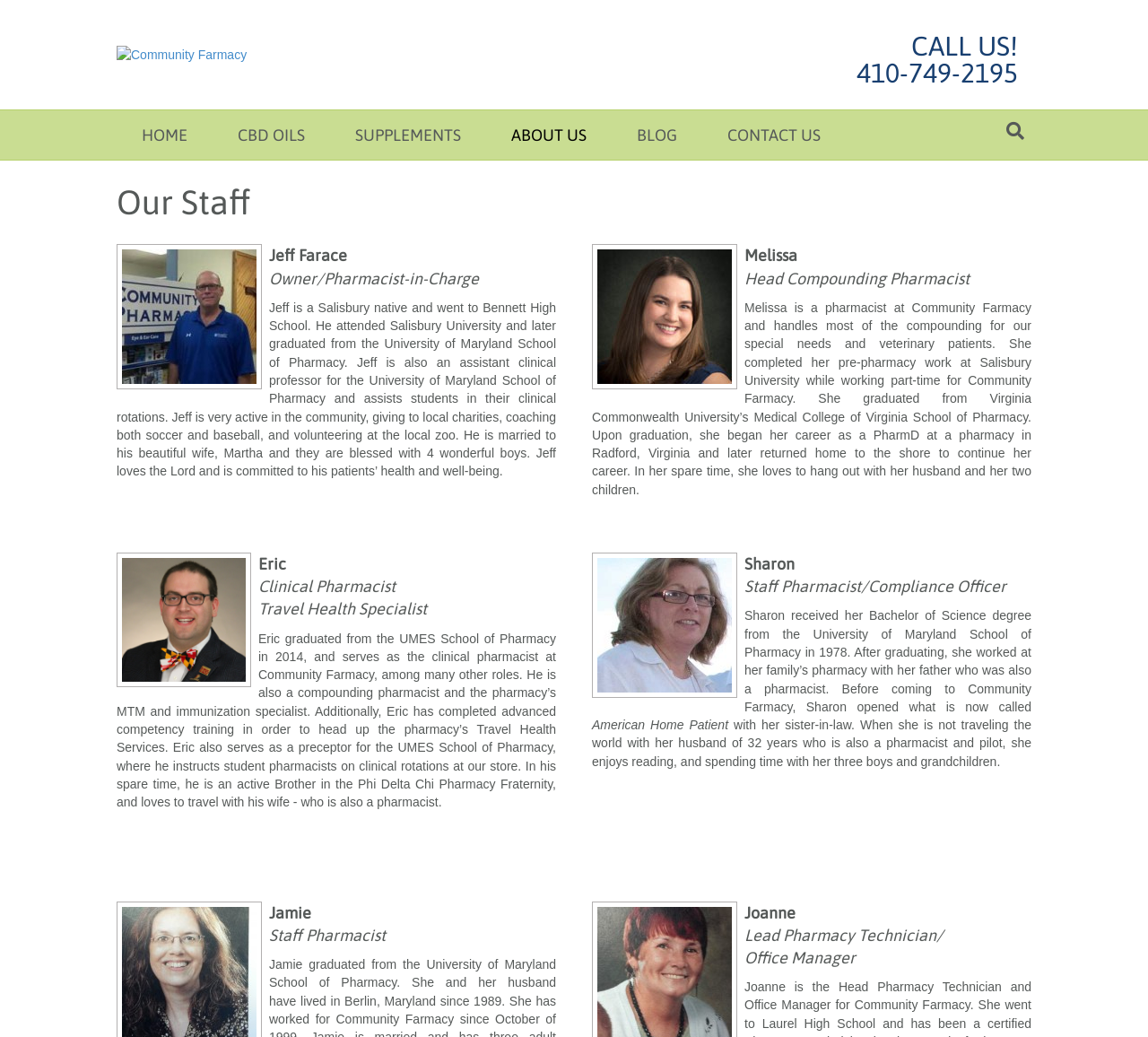What is the name of the pharmacy?
Answer the question using a single word or phrase, according to the image.

Community Farmacy